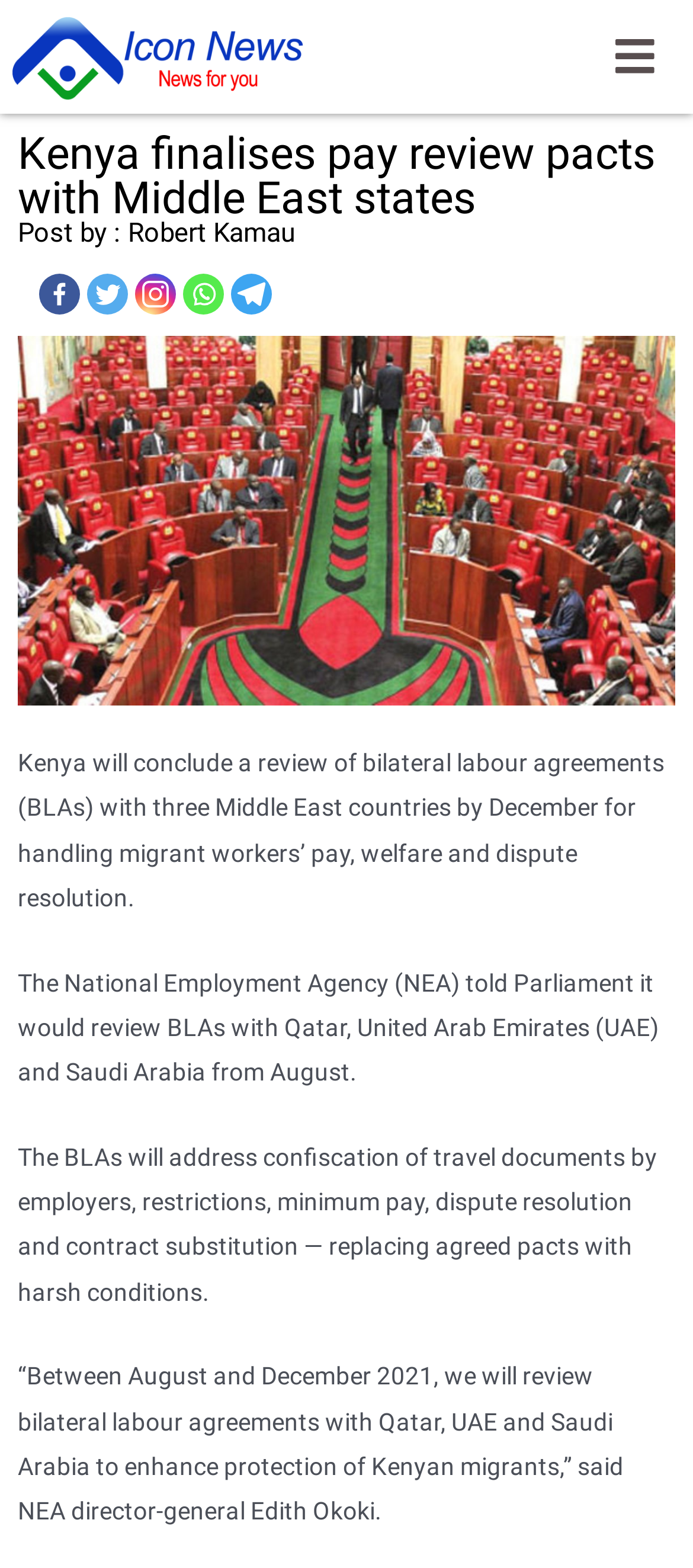What is the topic of the article?
Please use the image to provide a one-word or short phrase answer.

Kenya's pay review pacts with Middle East states